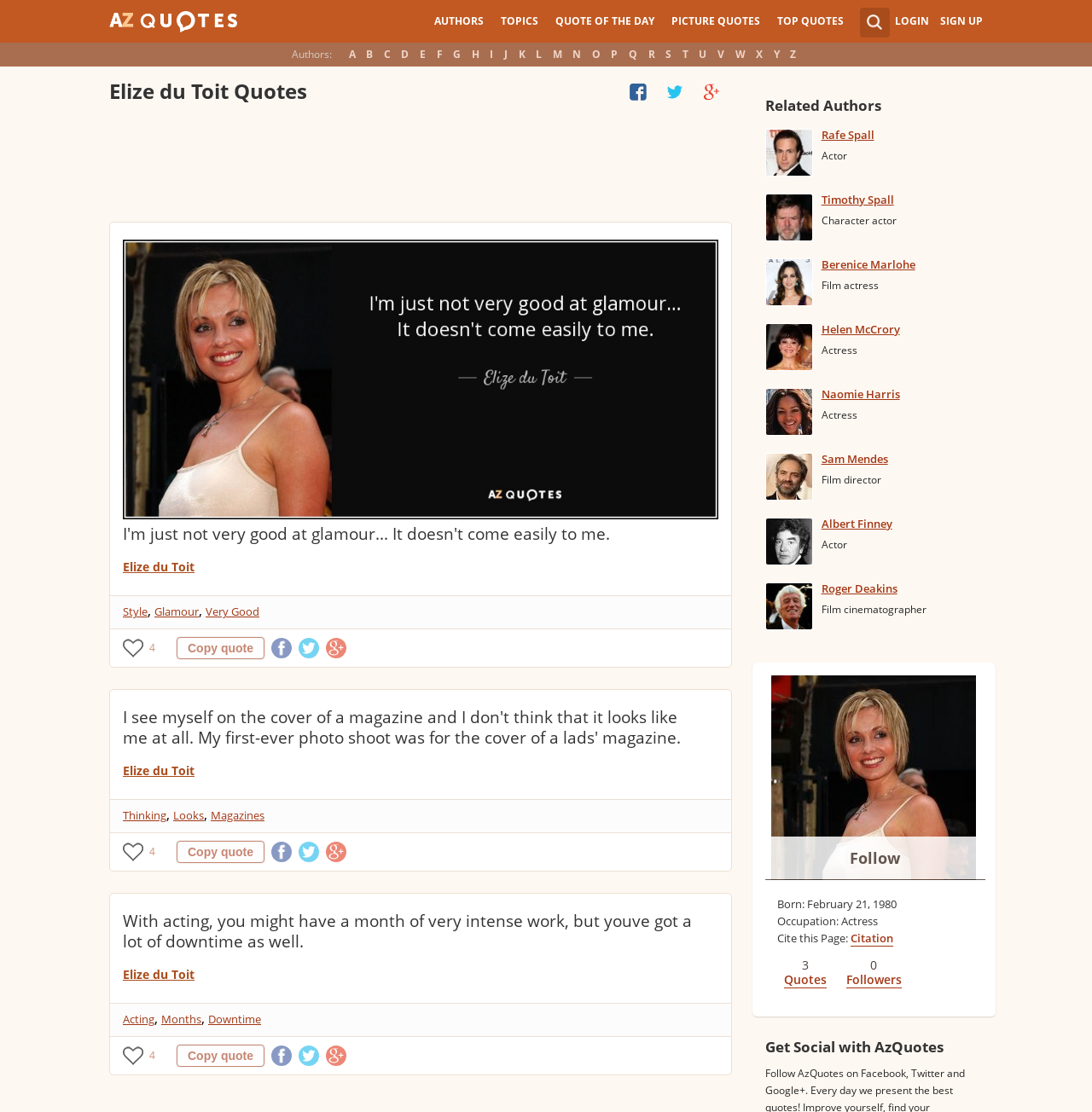Indicate the bounding box coordinates of the clickable region to achieve the following instruction: "Click on the 'Elize du Toit' link."

[0.112, 0.503, 0.178, 0.517]